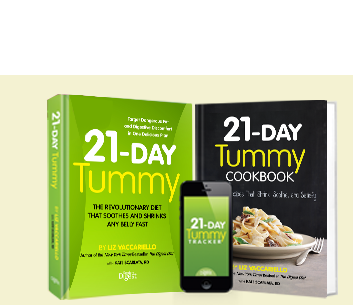Describe all the elements and aspects of the image comprehensively.

The image showcases the "21-Day Tummy" book and its accompanying "21-Day Tummy Cookbook," which are part of a revolutionary diet designed to soothe and shrink the belly. The vibrant green cover of the main book highlights its focus on digestive health, while the cookbook, displayed on the right, complements the program with recipes aimed at promoting a healthier tummy. Additionally, a smartphone displaying the "21-Day Tummy Tracker" app suggests a modern, tech-savvy approach to tracking dietary progress. This visual emphasizes the holistic method of this diet plan, combining a structured program with practical tools for success.